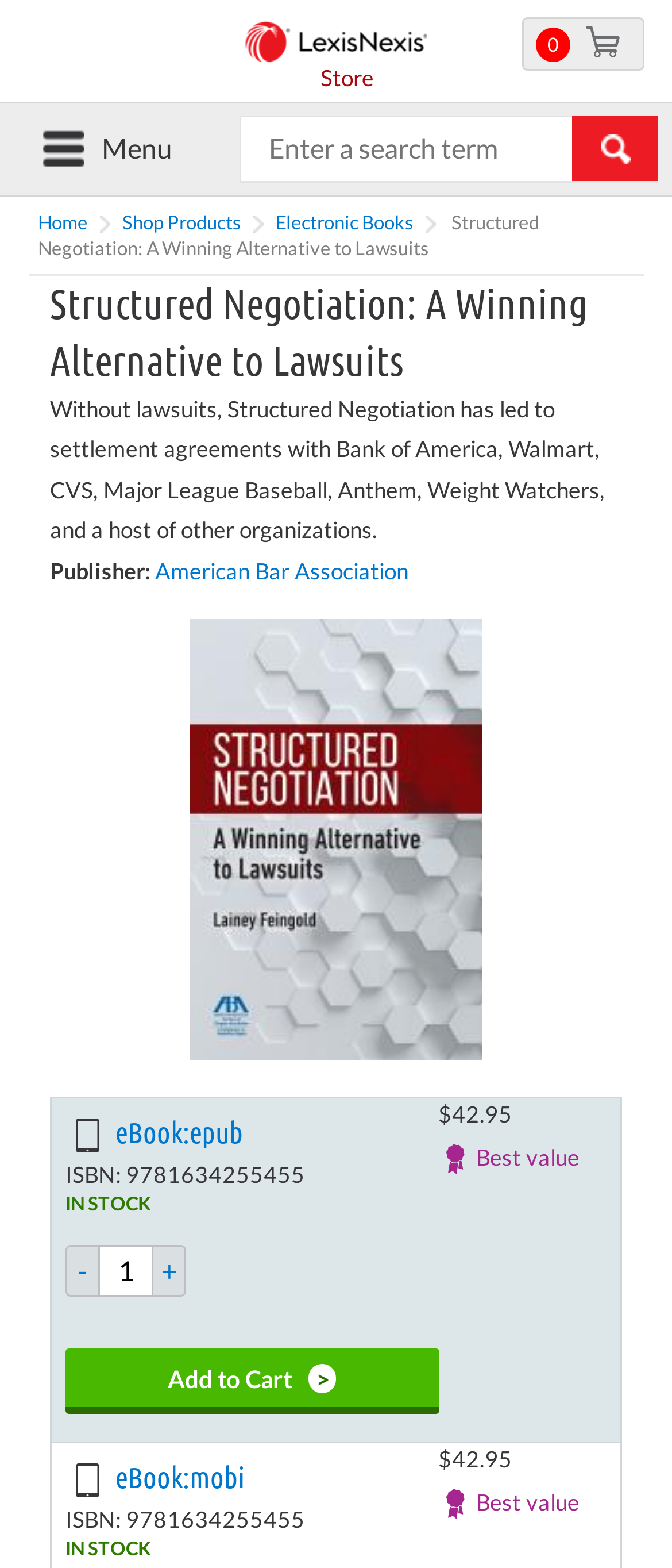Based on the provided description, "American Bar Association", find the bounding box of the corresponding UI element in the screenshot.

[0.231, 0.355, 0.608, 0.372]